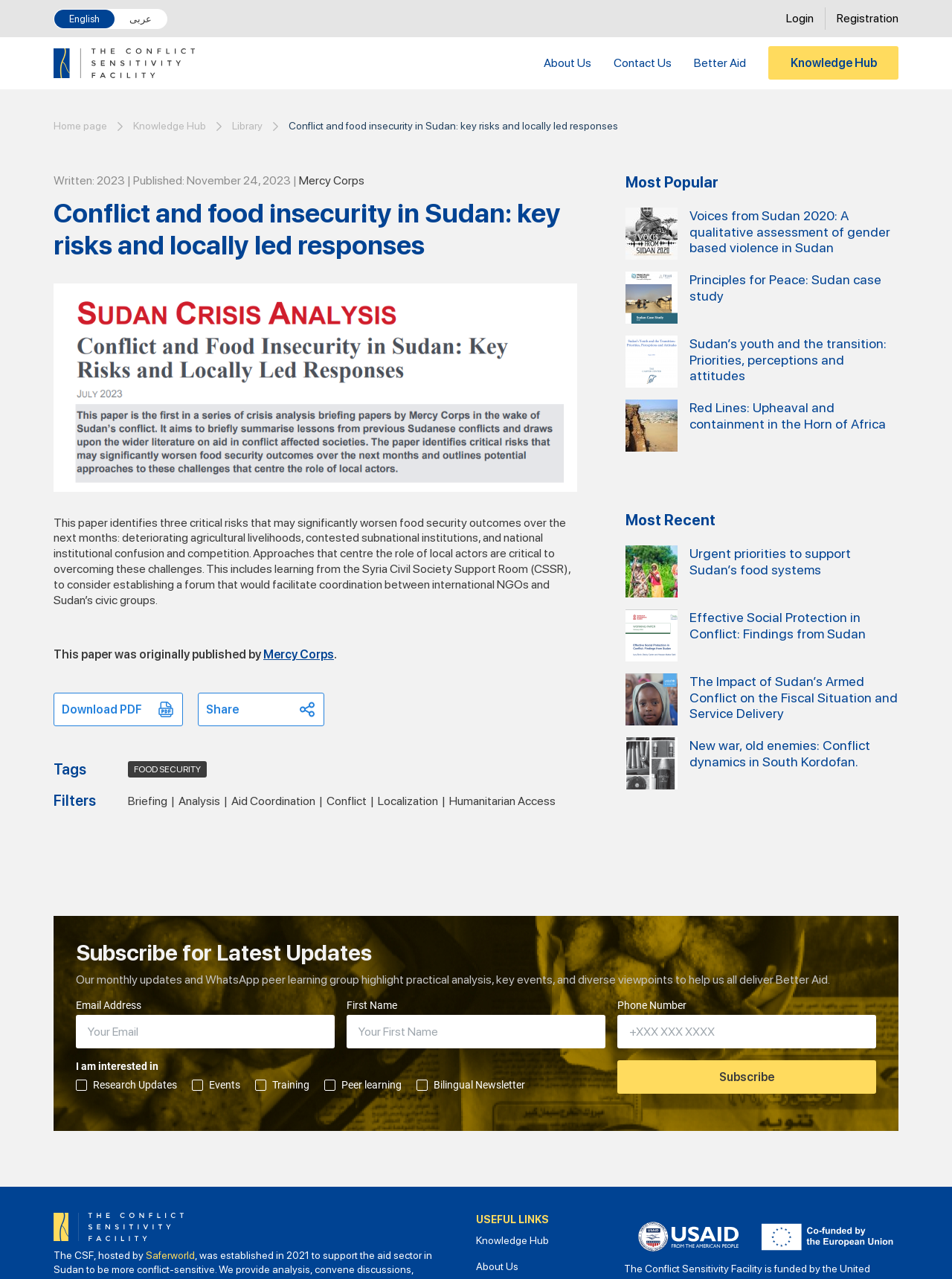What is the name of the organization that published this paper?
Kindly answer the question with as much detail as you can.

The answer can be found in the text 'This paper was originally published by' followed by a link to 'Mercy Corps'.